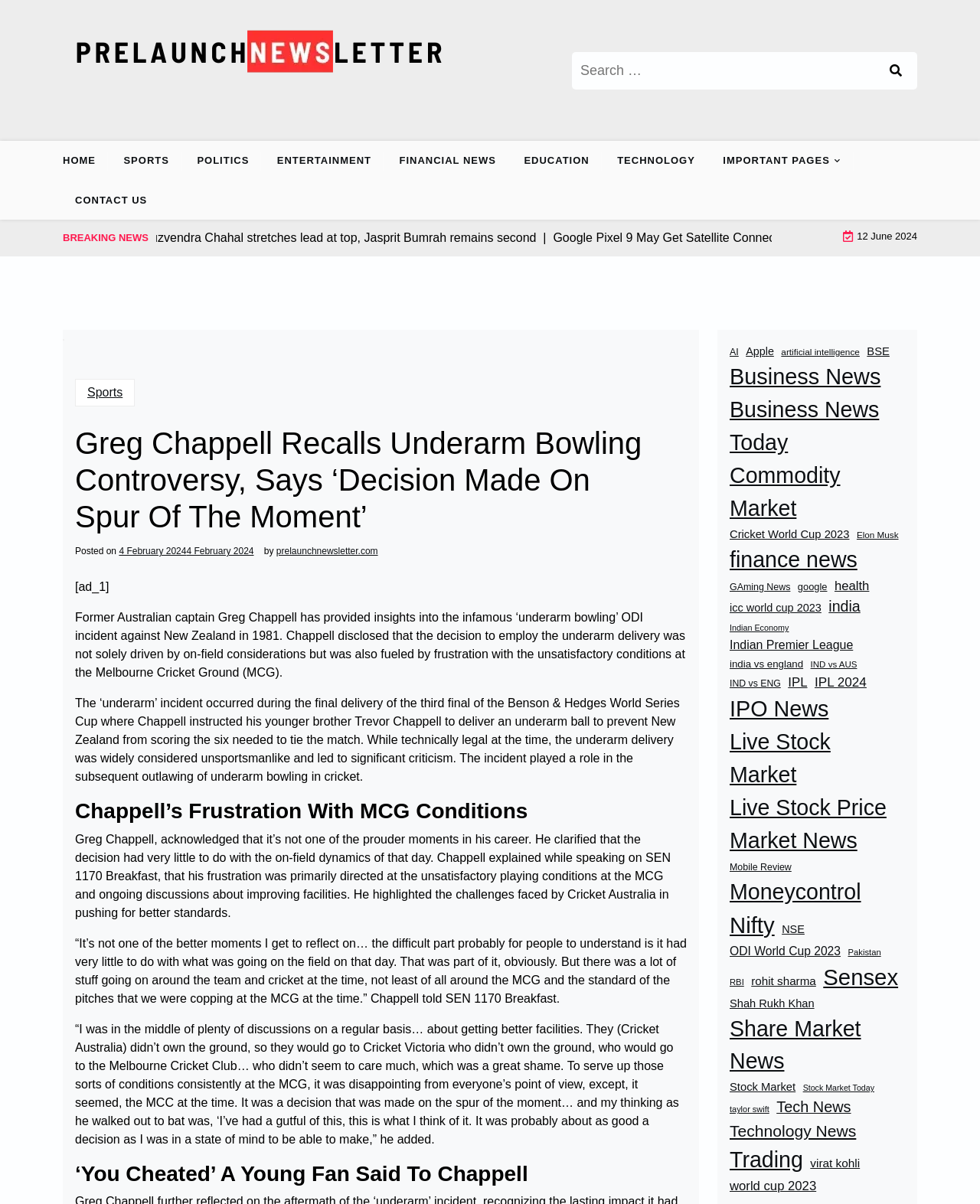Please provide a detailed answer to the question below by examining the image:
What was the reaction of a young fan to Greg Chappell?

According to the article, a young fan said 'You cheated' to Greg Chappell, which suggests that the fan was upset about the underarm bowling incident.